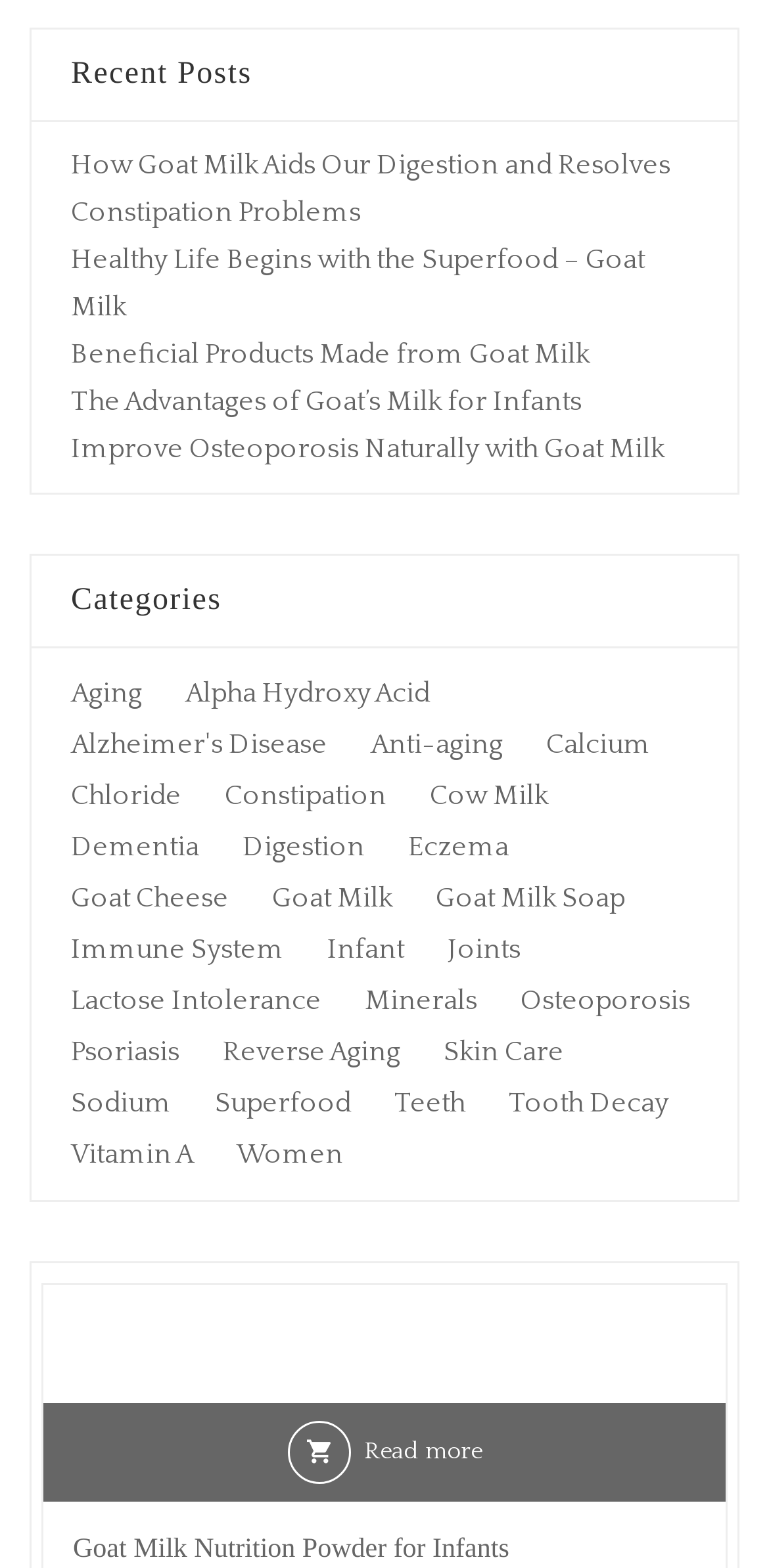What is the category with the most items?
Refer to the image and give a detailed response to the question.

The webpage does not provide a clear category with the most items. However, based on the list of categories, it appears that none of them have more than one item.